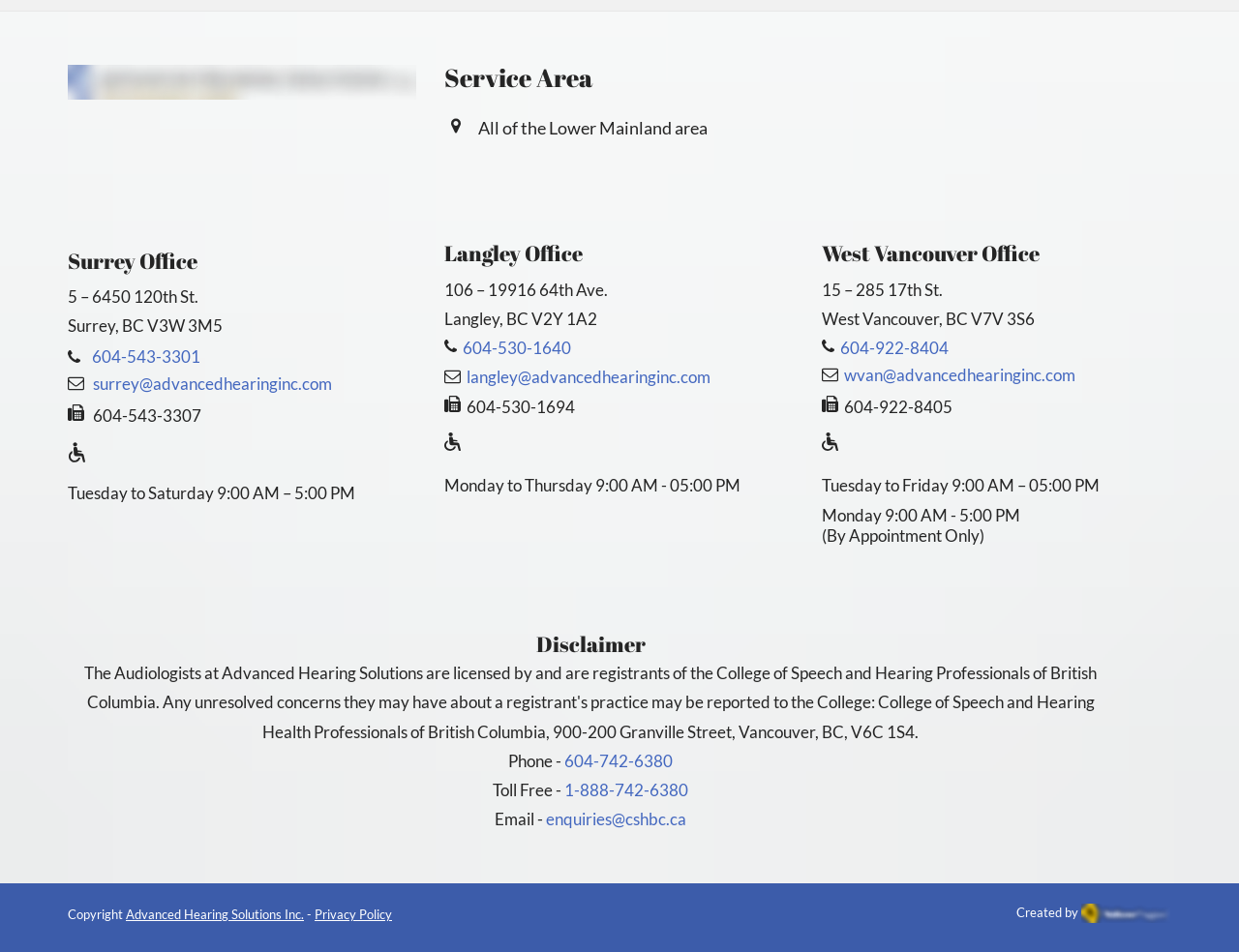What is the phone number of the Surrey office?
Please interpret the details in the image and answer the question thoroughly.

The phone number of the Surrey office is mentioned in the link element with the text '604-543-3301', which is located below the 'Surrey Office' static text element.